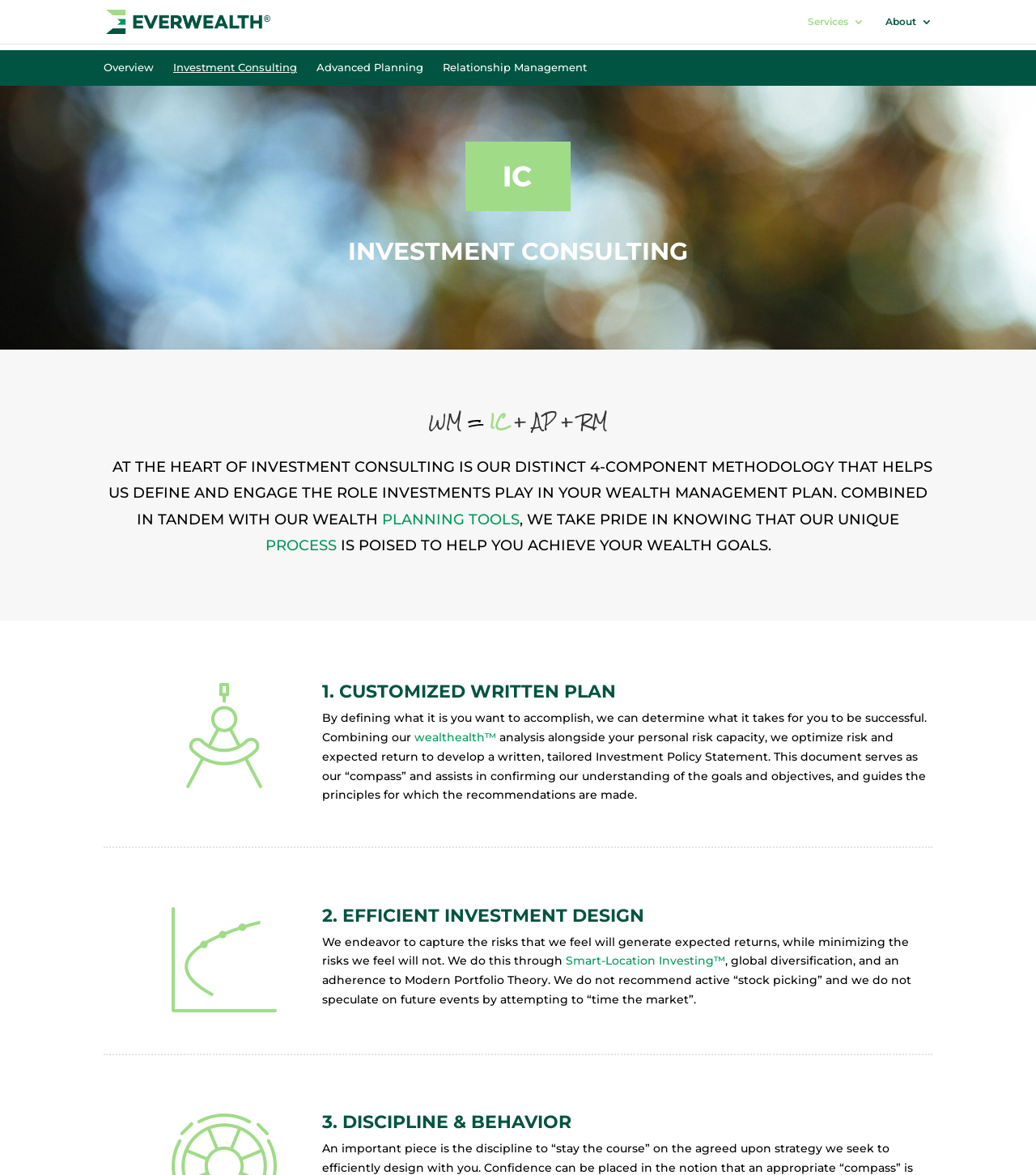For the element described, predict the bounding box coordinates as (top-left x, top-left y, bottom-right x, bottom-right y). All values should be between 0 and 1. Element description: Tel: 6535 8833

None